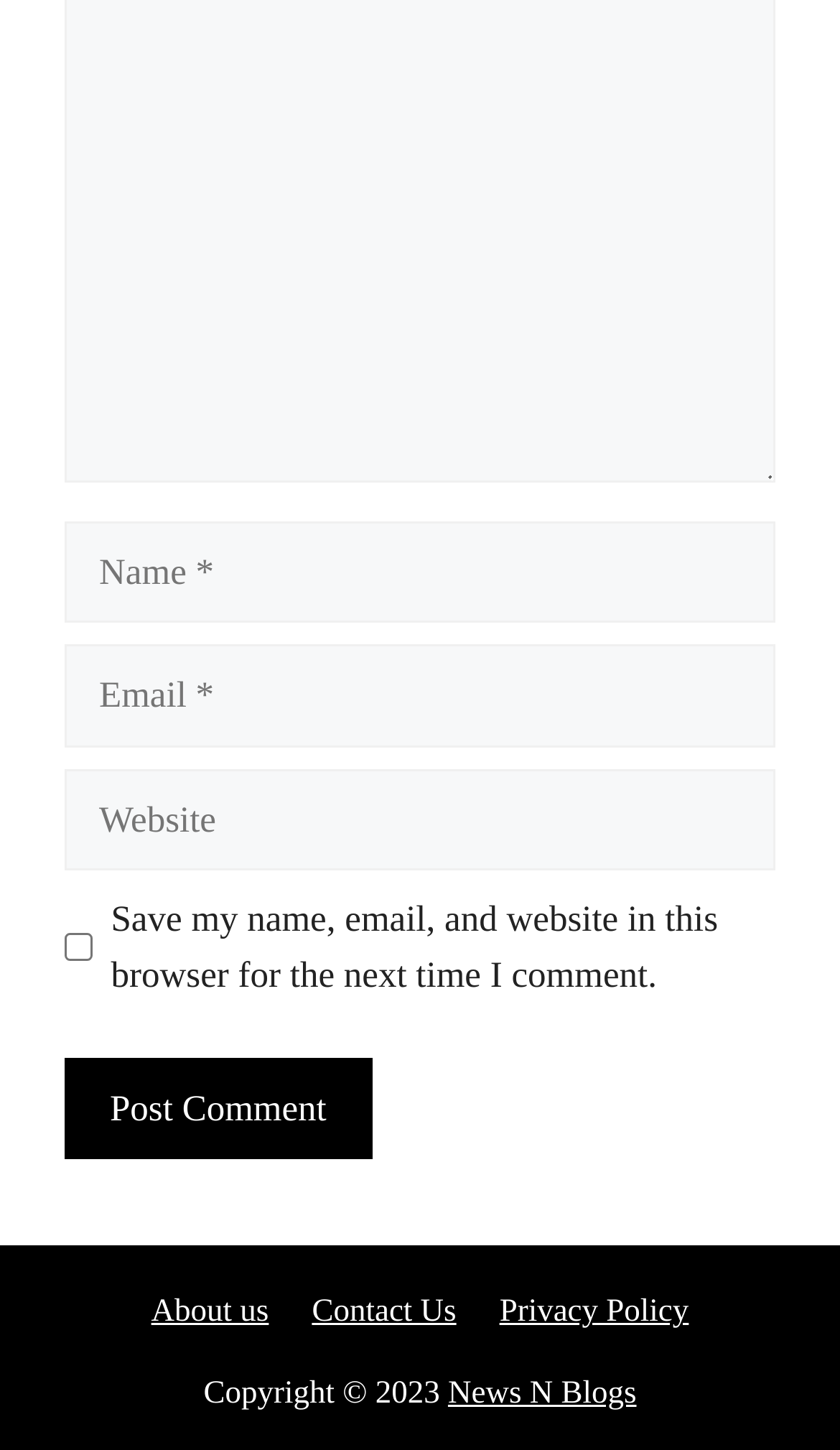Give a one-word or one-phrase response to the question:
What is the copyright year?

2023